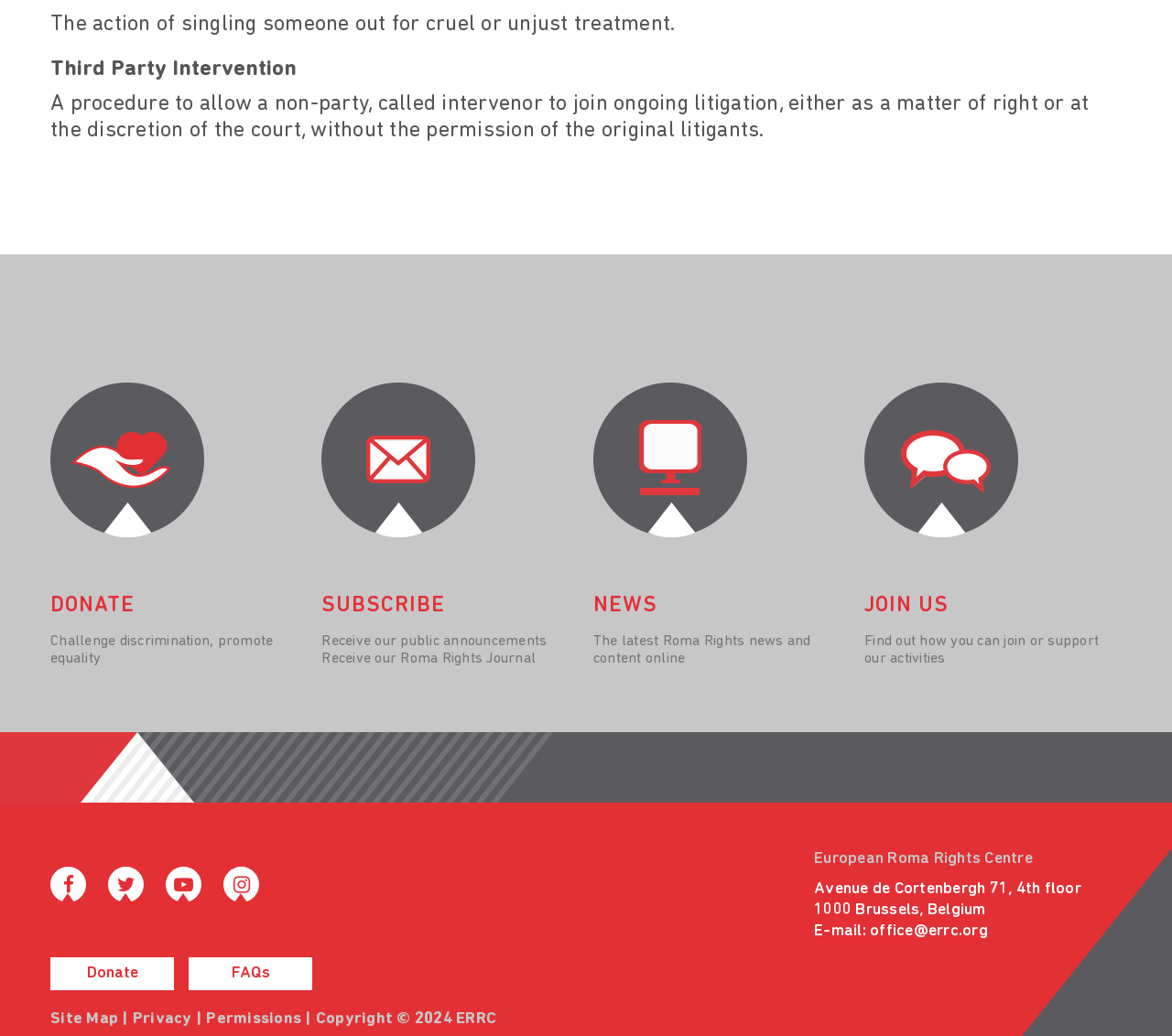Find the bounding box coordinates of the area that needs to be clicked in order to achieve the following instruction: "Click on Donate". The coordinates should be specified as four float numbers between 0 and 1, i.e., [left, top, right, bottom].

[0.043, 0.572, 0.262, 0.598]